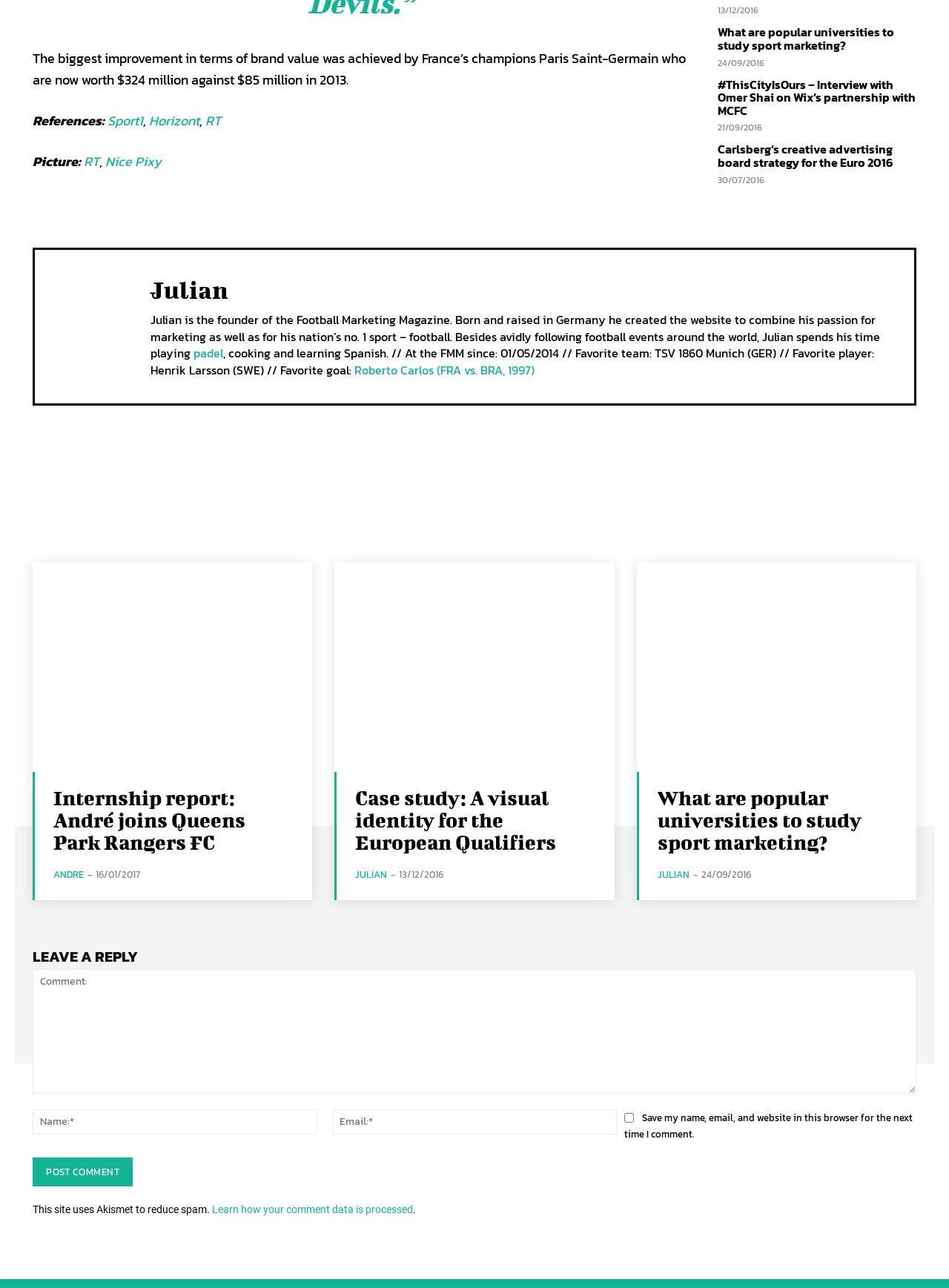What is the purpose of the textbox 'Comment:'?
Please provide a single word or phrase as the answer based on the screenshot.

To leave a reply